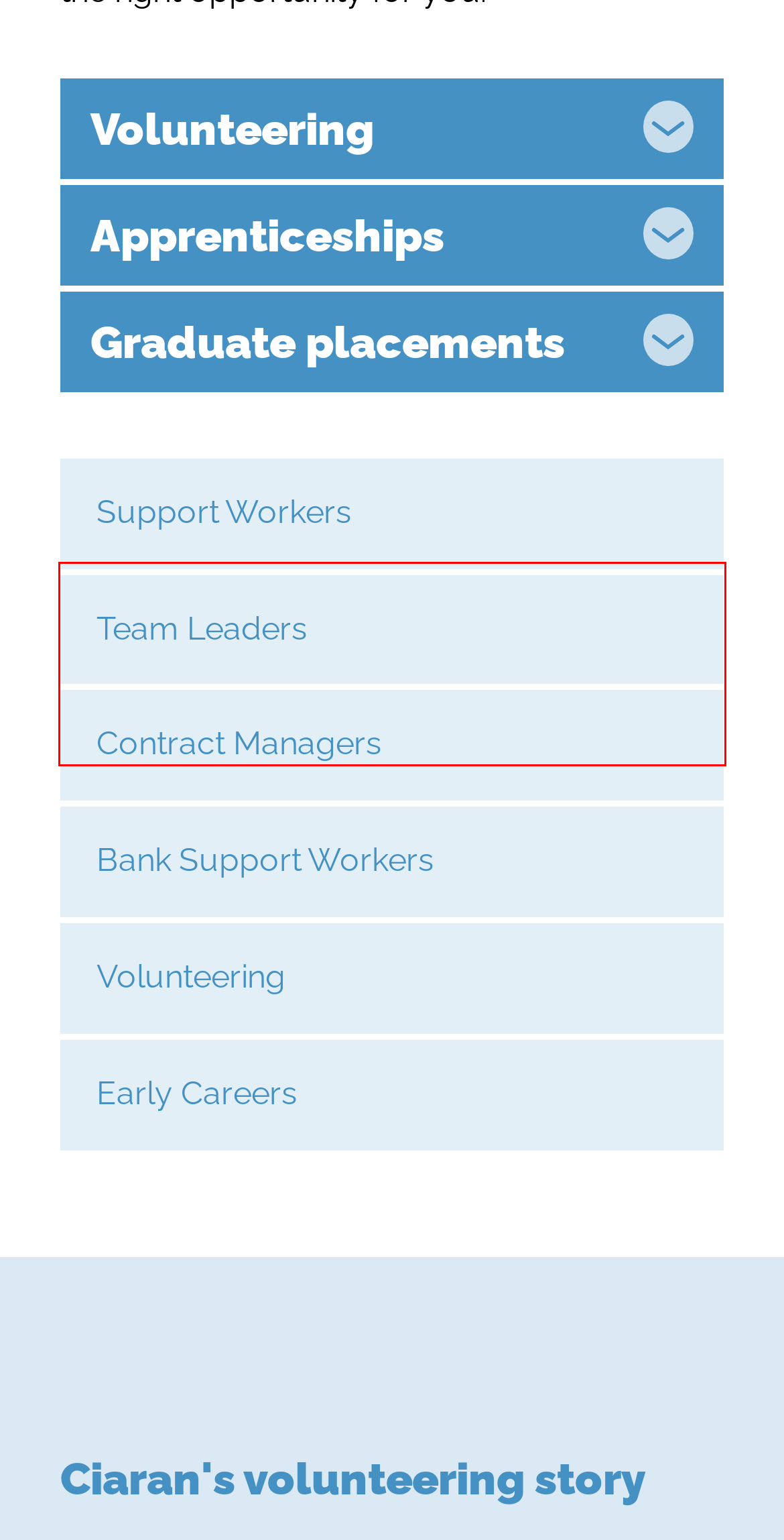Analyze the red bounding box in the provided webpage screenshot and generate the text content contained within.

While experience is helpful, it’s your attitude that’s important. We want you to hit the ground running and be keen to make a real contribution to our work.